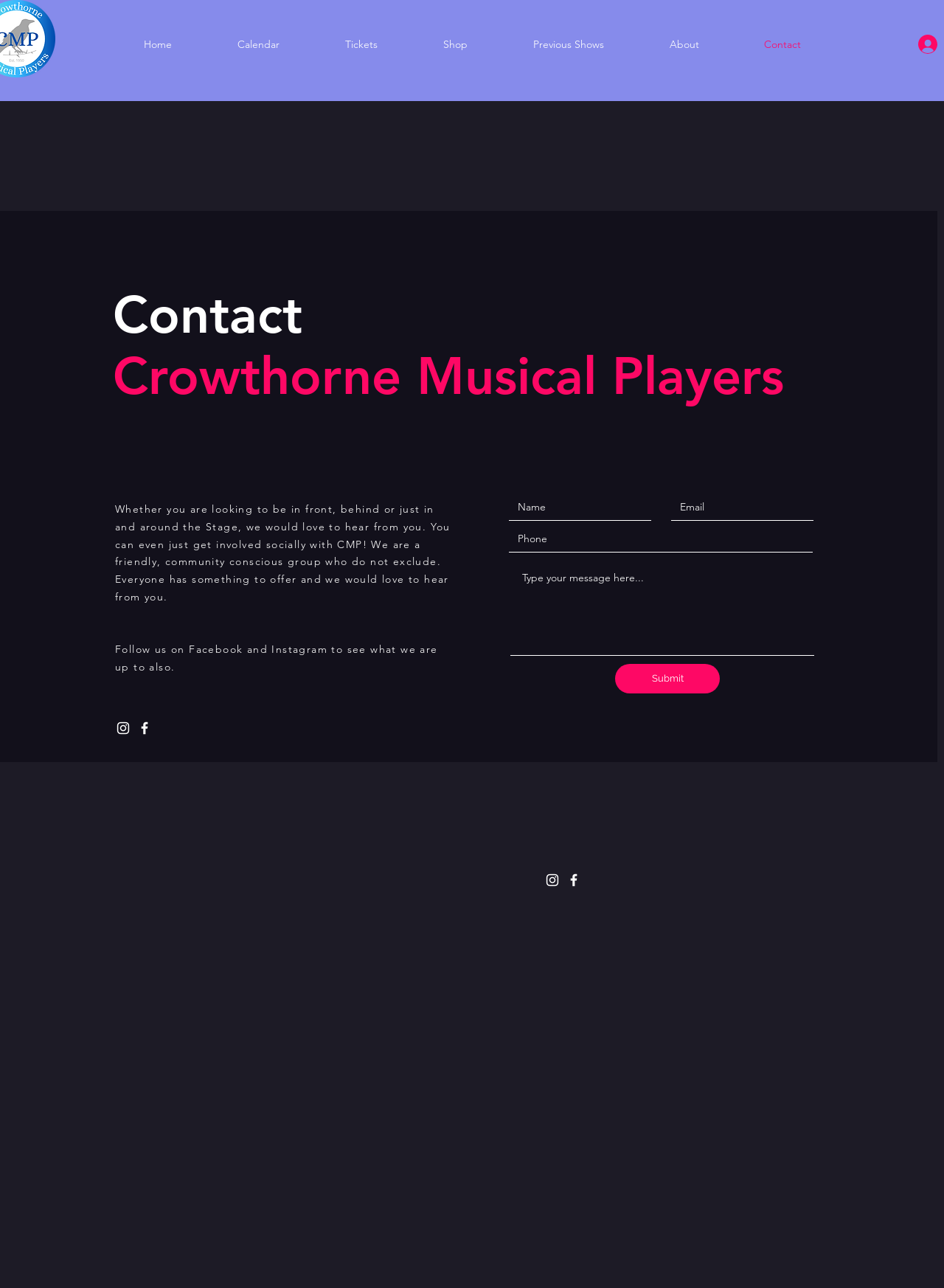Please find and report the bounding box coordinates of the element to click in order to perform the following action: "Enter your name". The coordinates should be expressed as four float numbers between 0 and 1, in the format [left, top, right, bottom].

[0.539, 0.384, 0.69, 0.404]